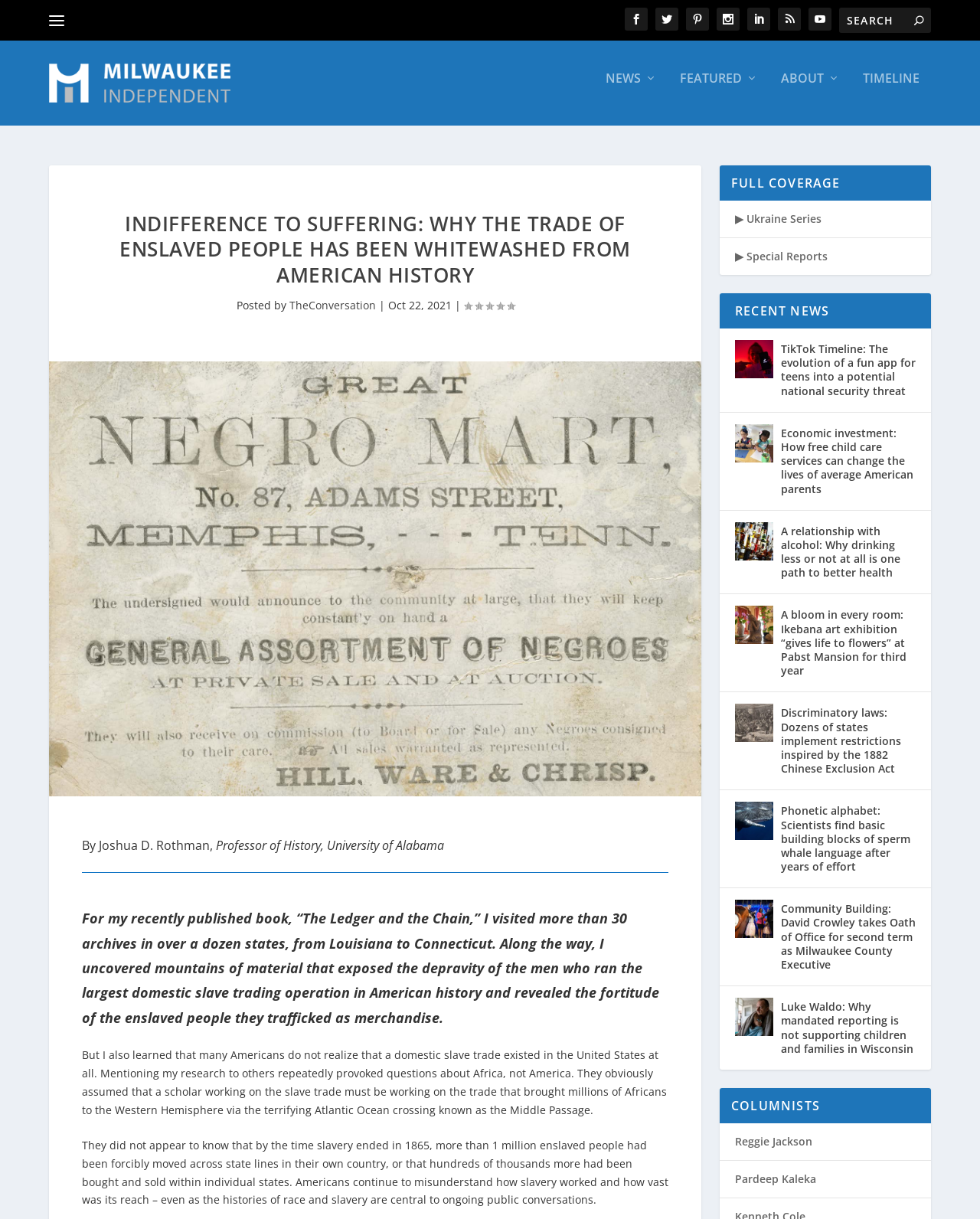Using the webpage screenshot, find the UI element described by New PL-200 Test Pass4sure. Provide the bounding box coordinates in the format (top-left x, top-left y, bottom-right x, bottom-right y), ensuring all values are floating point numbers between 0 and 1.

None